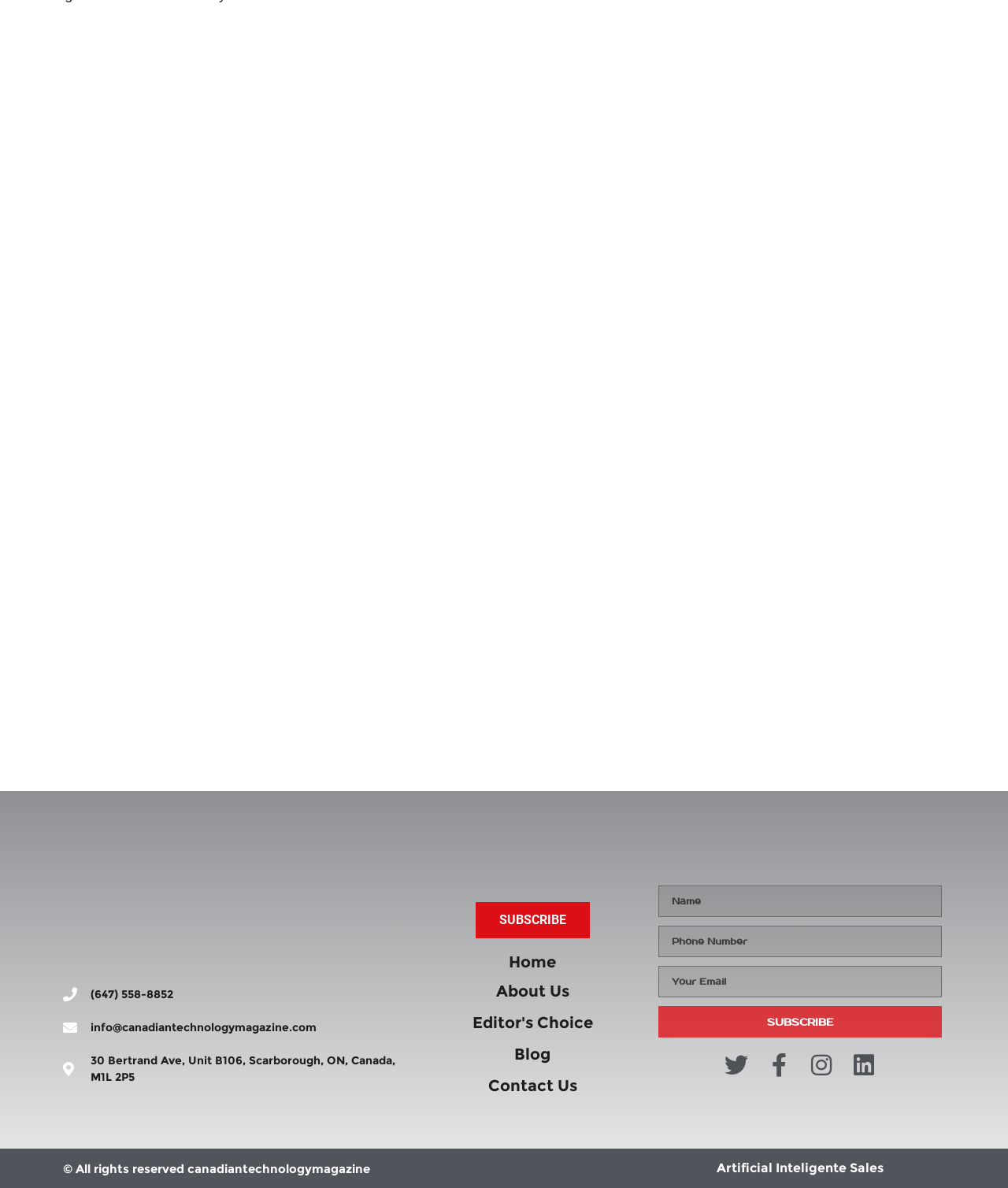Mark the bounding box of the element that matches the following description: "Artificial Inteligente Sales".

[0.711, 0.977, 0.877, 0.99]